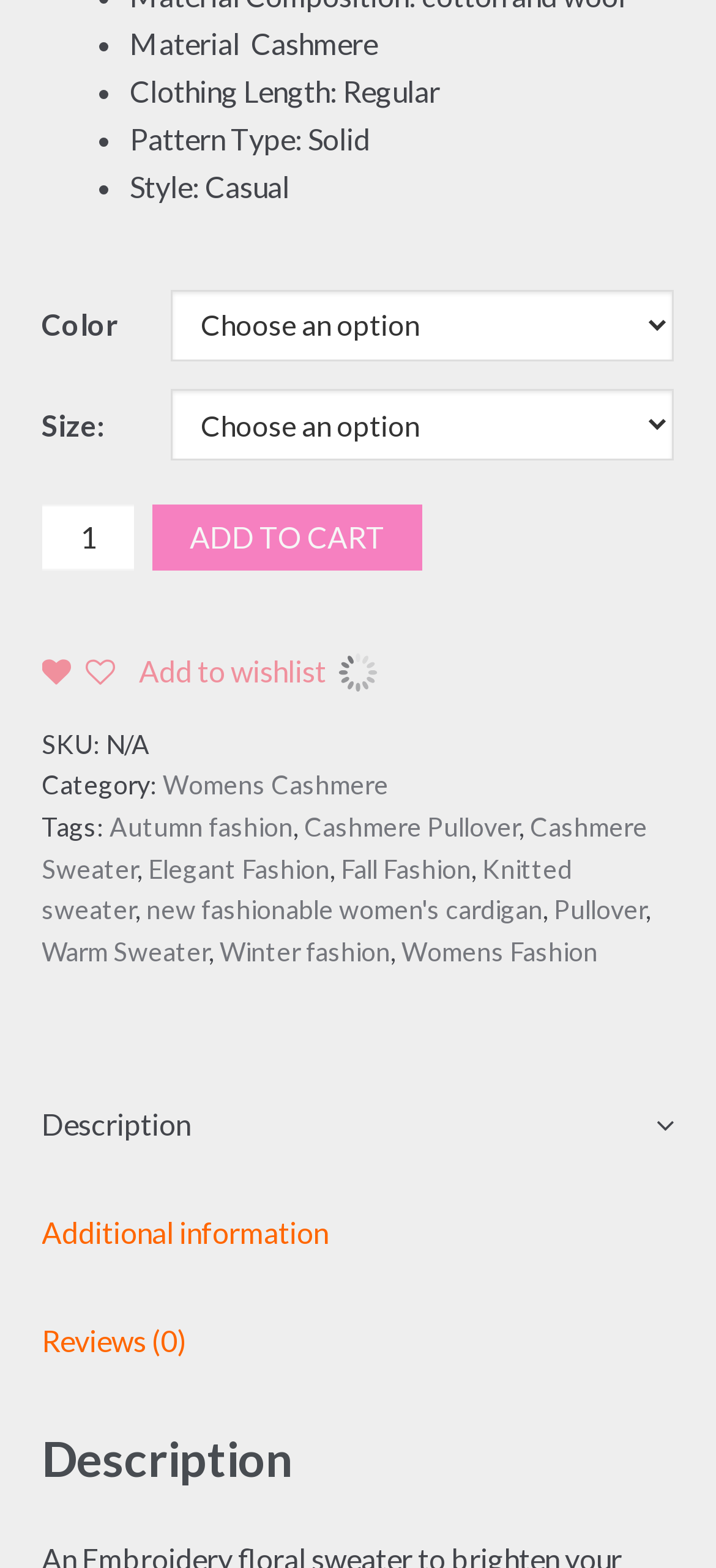Determine the bounding box for the UI element that matches this description: "Pullover".

[0.773, 0.57, 0.902, 0.59]